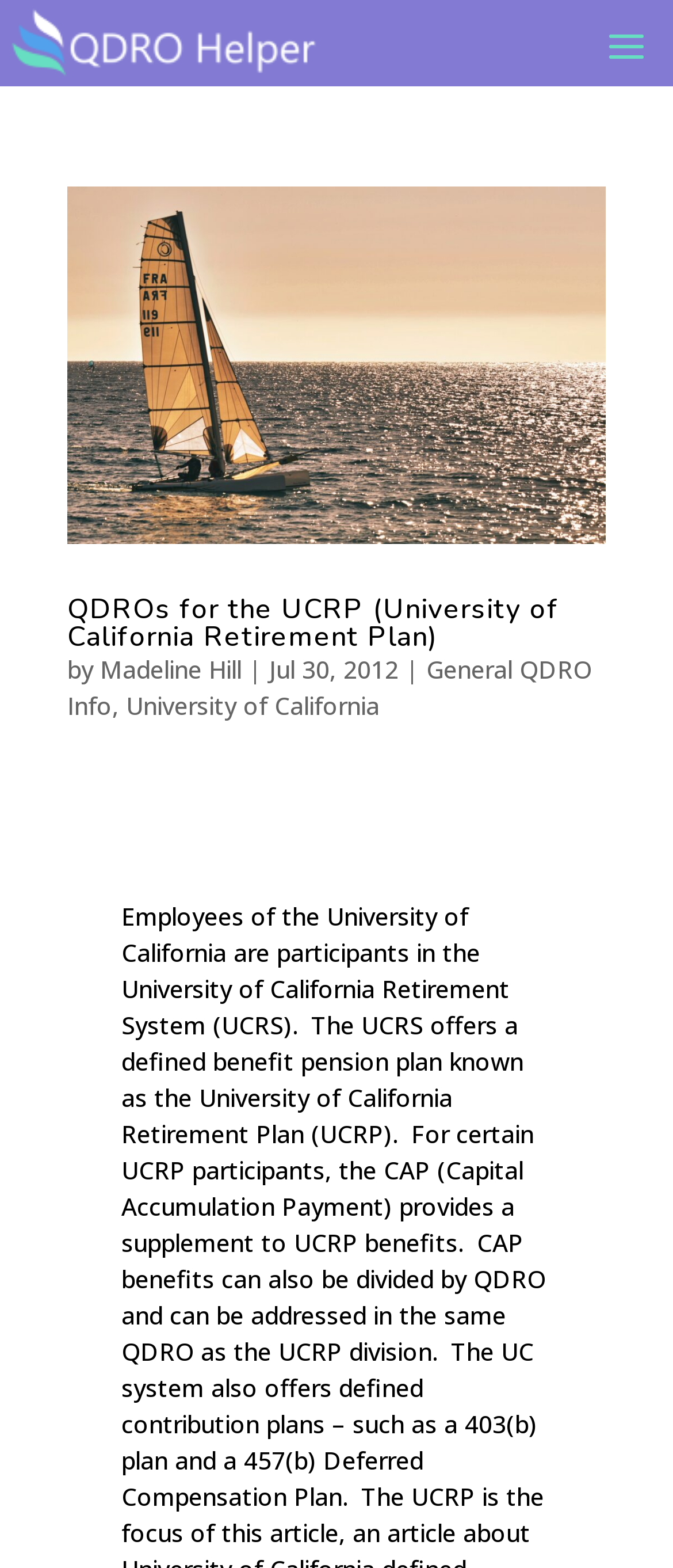Respond with a single word or phrase:
How many links are there in the main section of the webpage?

4